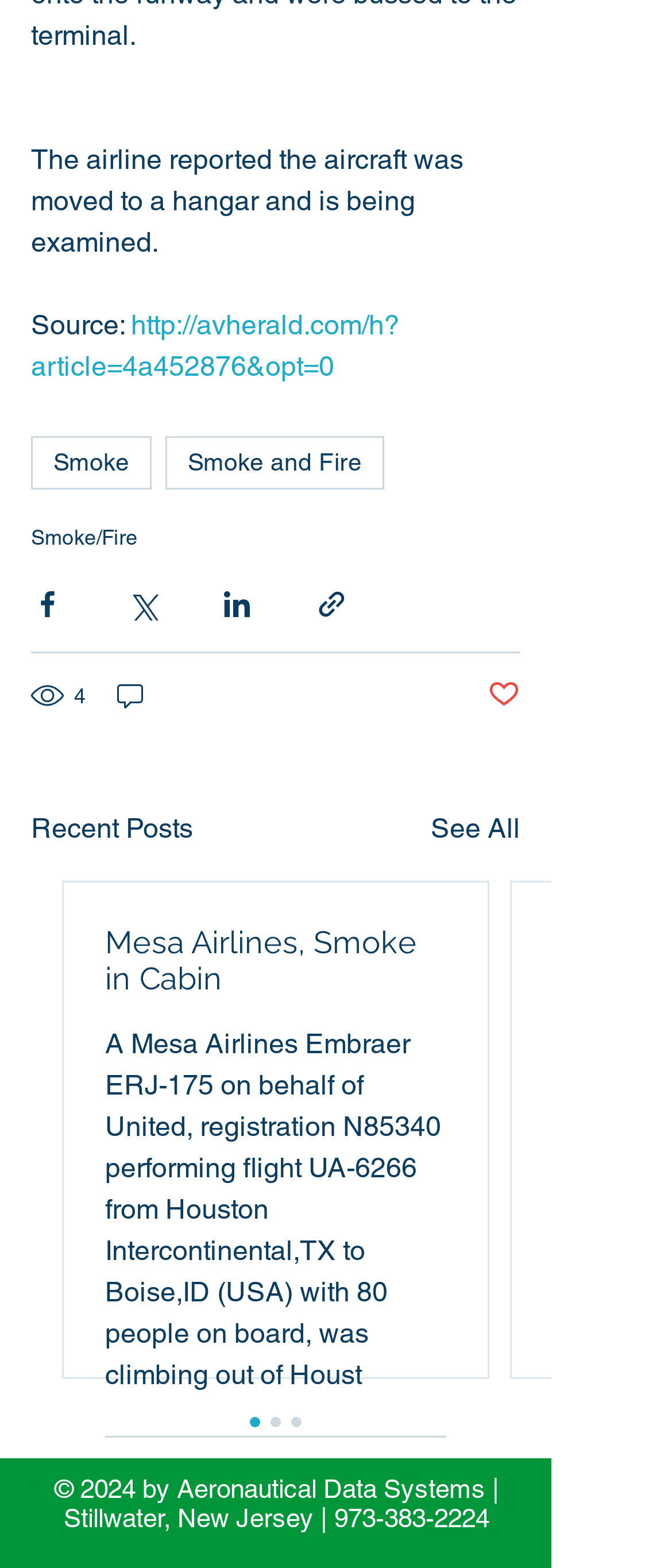Please provide the bounding box coordinates for the element that needs to be clicked to perform the following instruction: "Click on the link to read more about the aircraft incident". The coordinates should be given as four float numbers between 0 and 1, i.e., [left, top, right, bottom].

[0.046, 0.197, 0.595, 0.244]